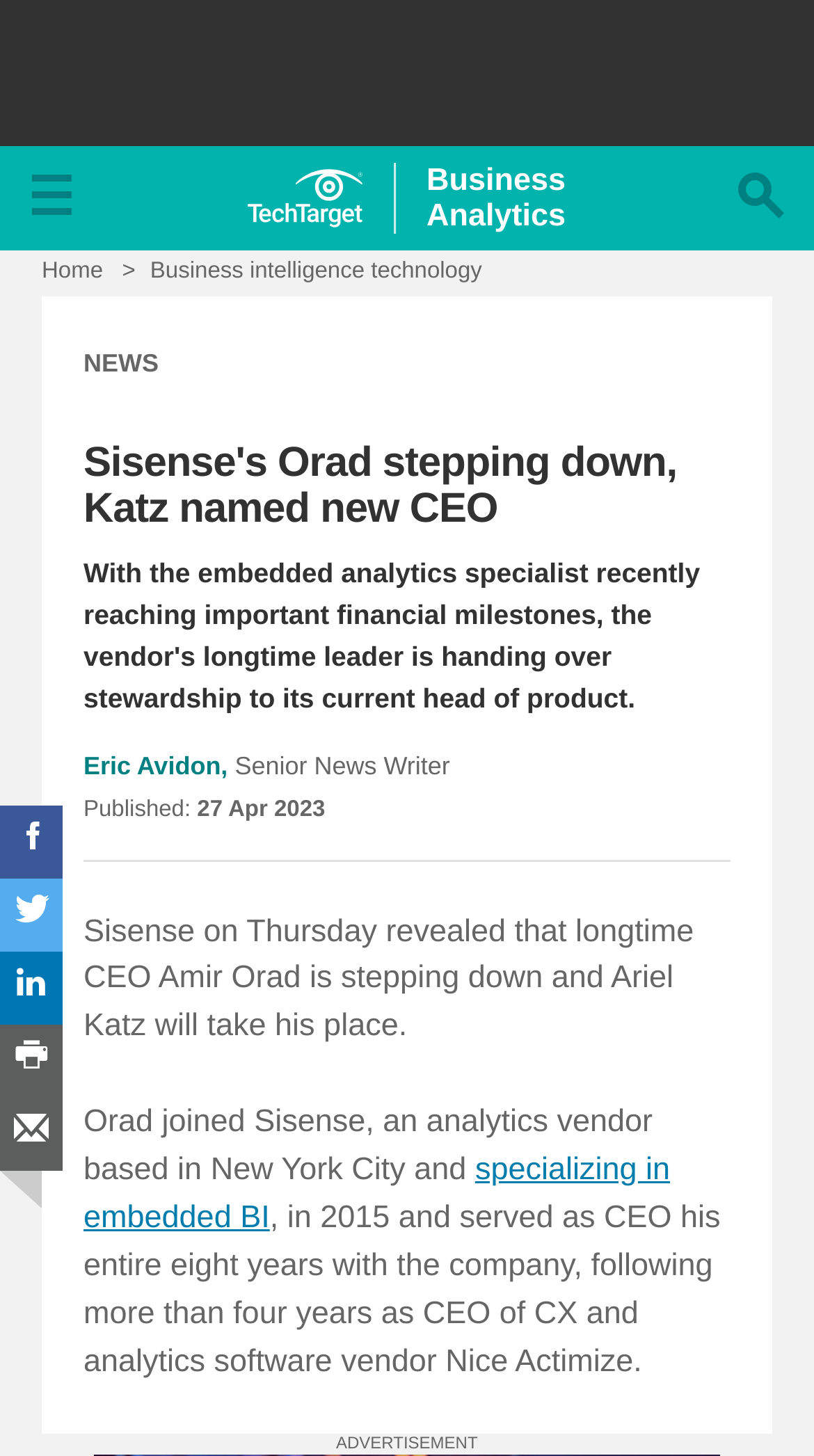Locate the bounding box coordinates of the clickable area to execute the instruction: "Share on Facebook". Provide the coordinates as four float numbers between 0 and 1, represented as [left, top, right, bottom].

[0.0, 0.553, 0.077, 0.604]